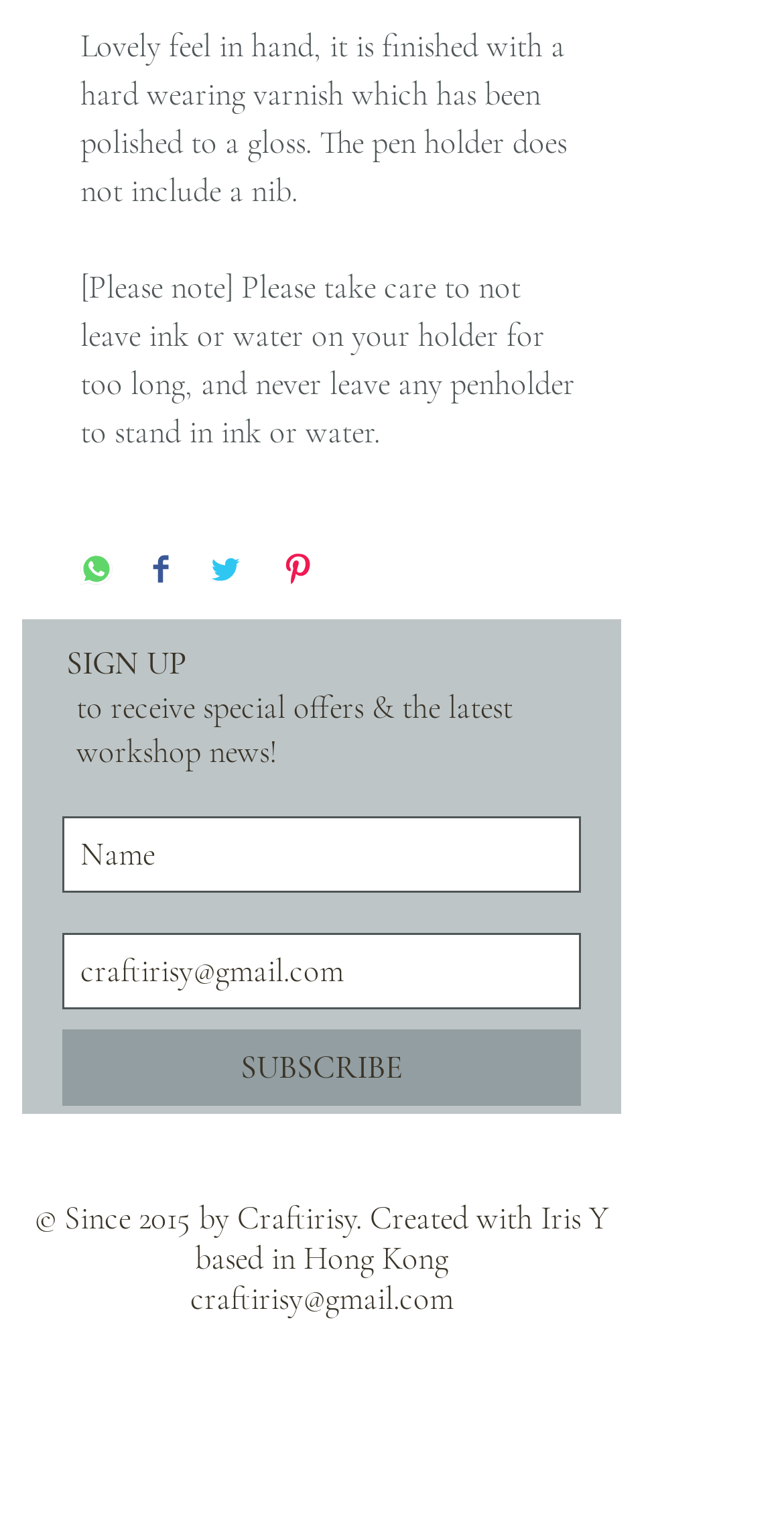Given the description "craftirisy@gmail.com", determine the bounding box of the corresponding UI element.

[0.242, 0.842, 0.578, 0.868]